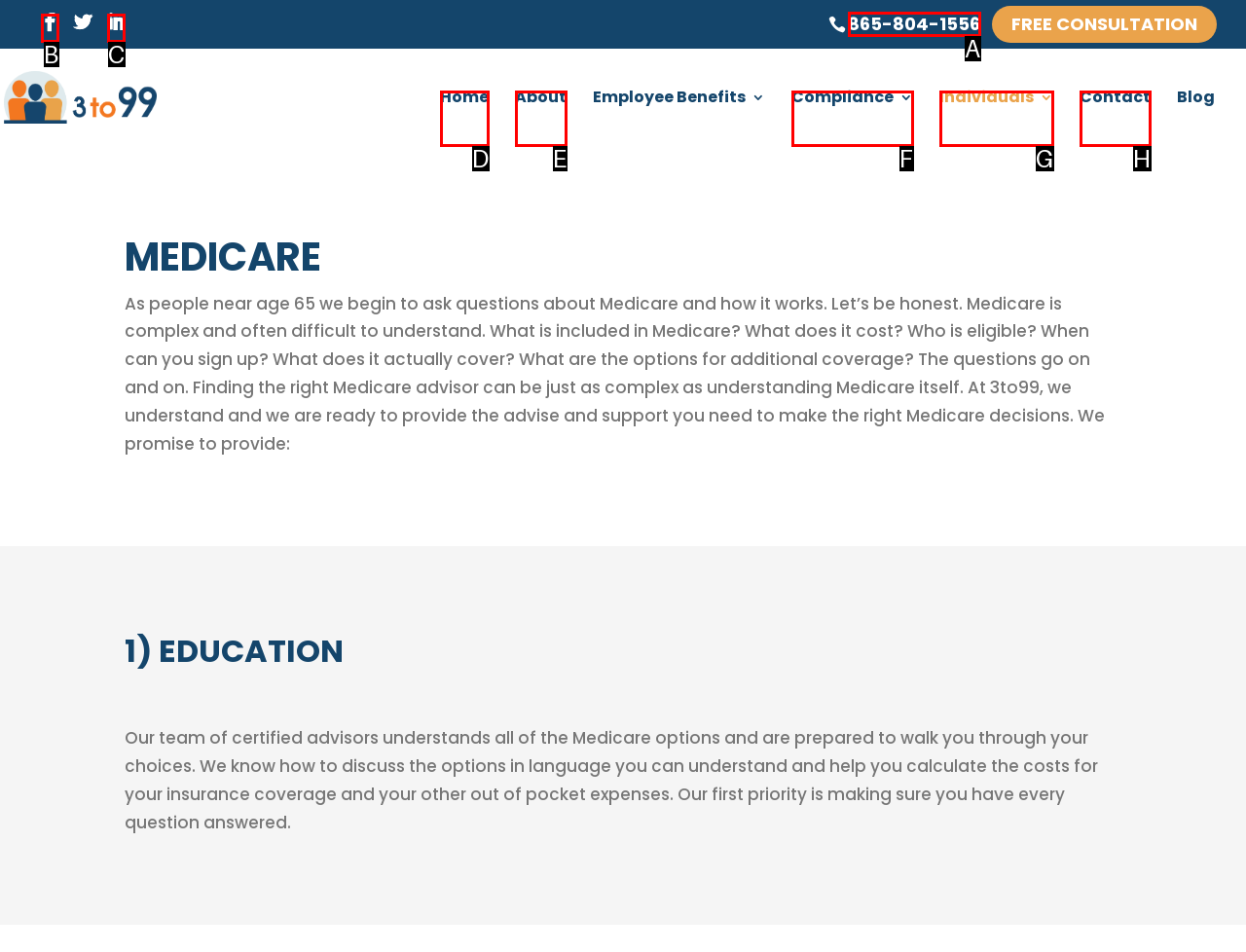Find the option that best fits the description: Contacts. Answer with the letter of the option.

None